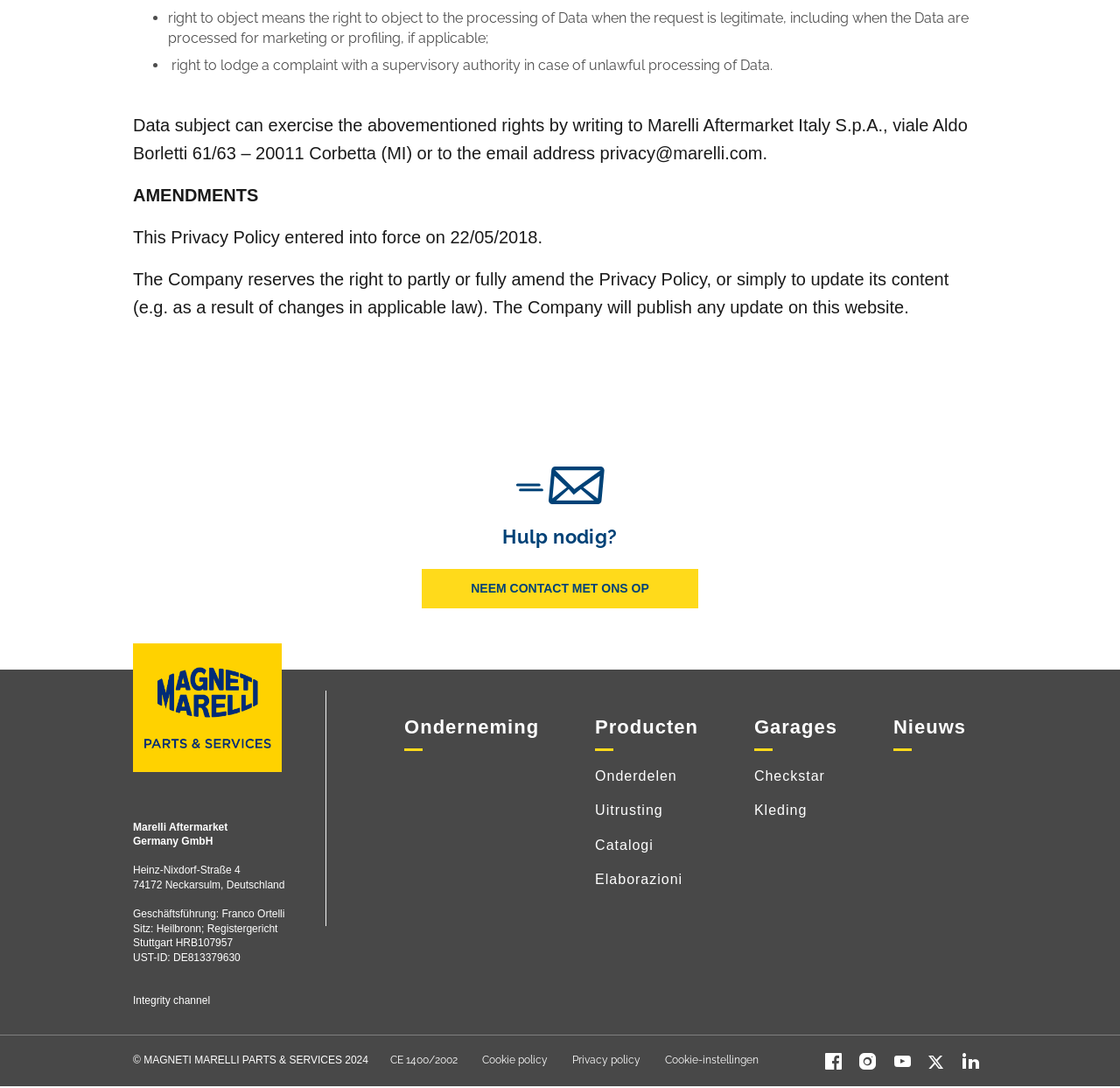Locate the bounding box coordinates of the element to click to perform the following action: 'Go to the 'Onderneming' page'. The coordinates should be given as four float values between 0 and 1, in the form of [left, top, right, bottom].

[0.361, 0.658, 0.481, 0.678]